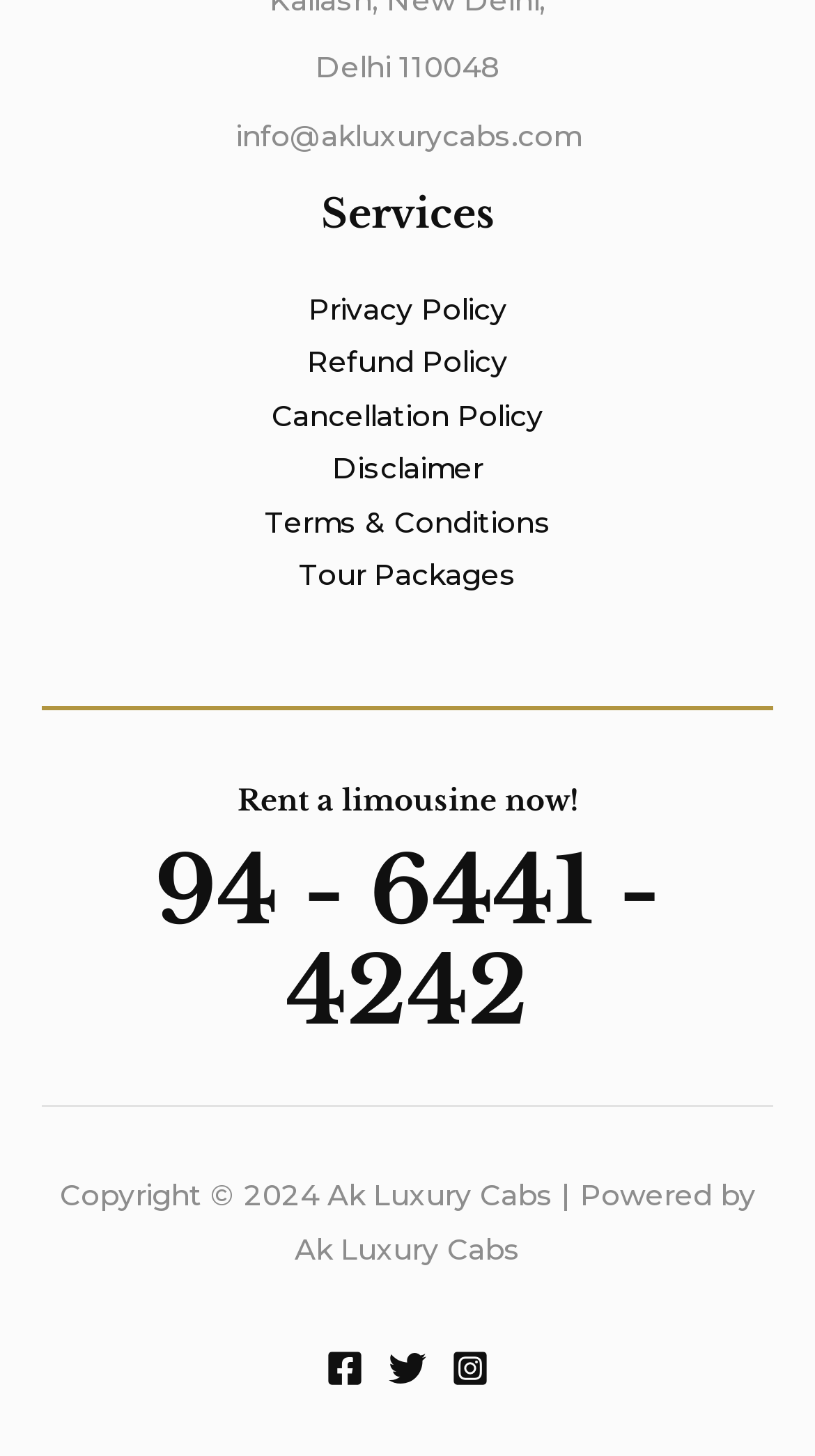Please specify the bounding box coordinates of the area that should be clicked to accomplish the following instruction: "Rent a limousine now". The coordinates should consist of four float numbers between 0 and 1, i.e., [left, top, right, bottom].

[0.051, 0.539, 0.949, 0.563]